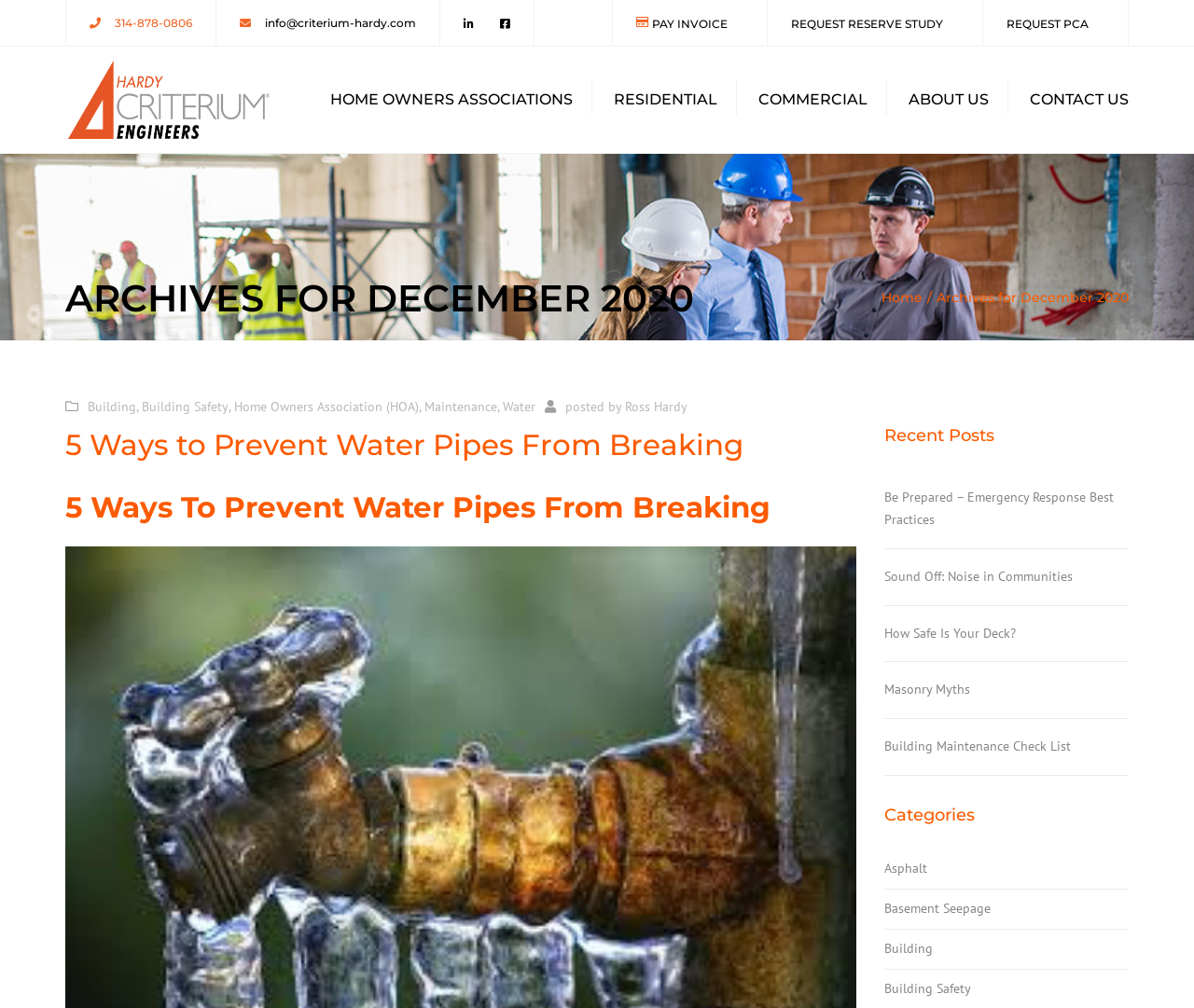Find the bounding box coordinates of the element you need to click on to perform this action: 'click the 'PAY INVOICE' link'. The coordinates should be represented by four float values between 0 and 1, in the format [left, top, right, bottom].

[0.546, 0.016, 0.609, 0.03]